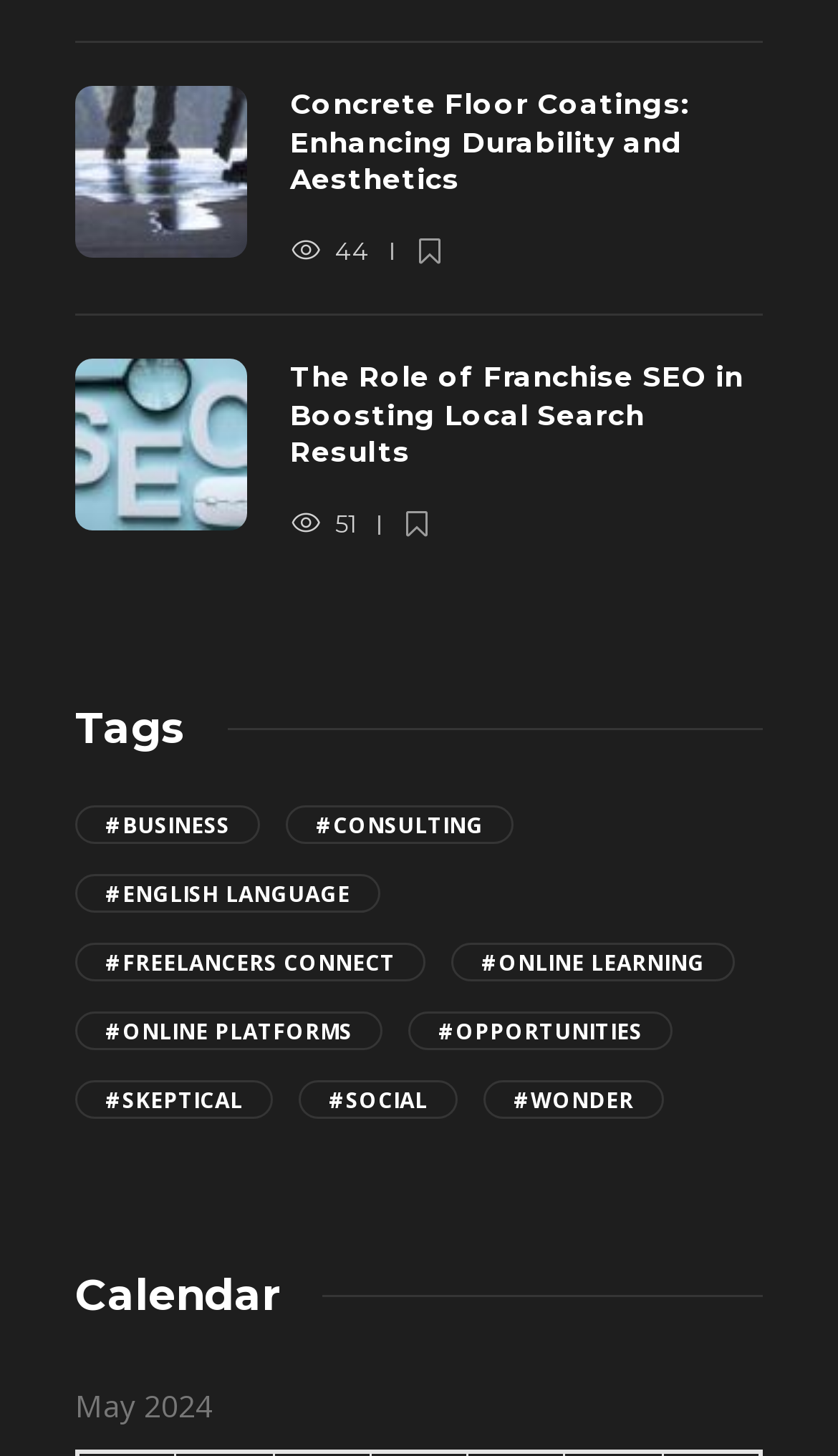Locate the bounding box coordinates of the element that should be clicked to execute the following instruction: "Click on the link 'business (1 item)'".

[0.09, 0.554, 0.31, 0.58]